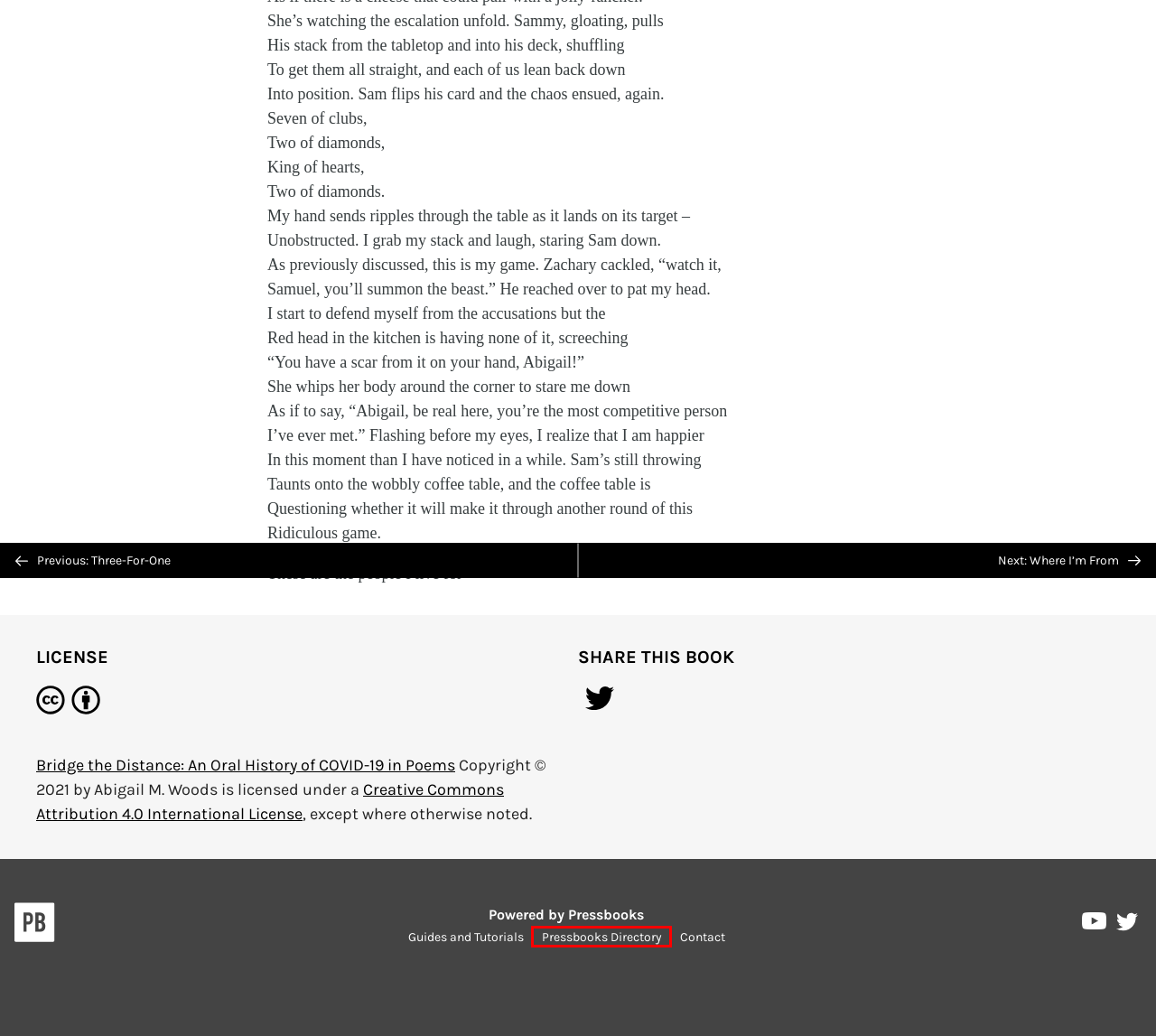You are provided with a screenshot of a webpage that has a red bounding box highlighting a UI element. Choose the most accurate webpage description that matches the new webpage after clicking the highlighted element. Here are your choices:
A. Support guides | Pressbooks
B. Pressbooks Directory
C. Buy – Bridge the Distance: An Oral History of COVID-19 in Poems
D. CC BY 4.0 Deed | Attribution 4.0 International
 | Creative Commons
E. Where I’m From – Bridge the Distance: An Oral History of COVID-19 in Poems
F. Pressbooks | The open book creation platform.
G. Log In ‹ Bridge the Distance: An Oral History of COVID-19 in Poems — Pressbooks
H. Three-For-One – Bridge the Distance: An Oral History of COVID-19 in Poems

B